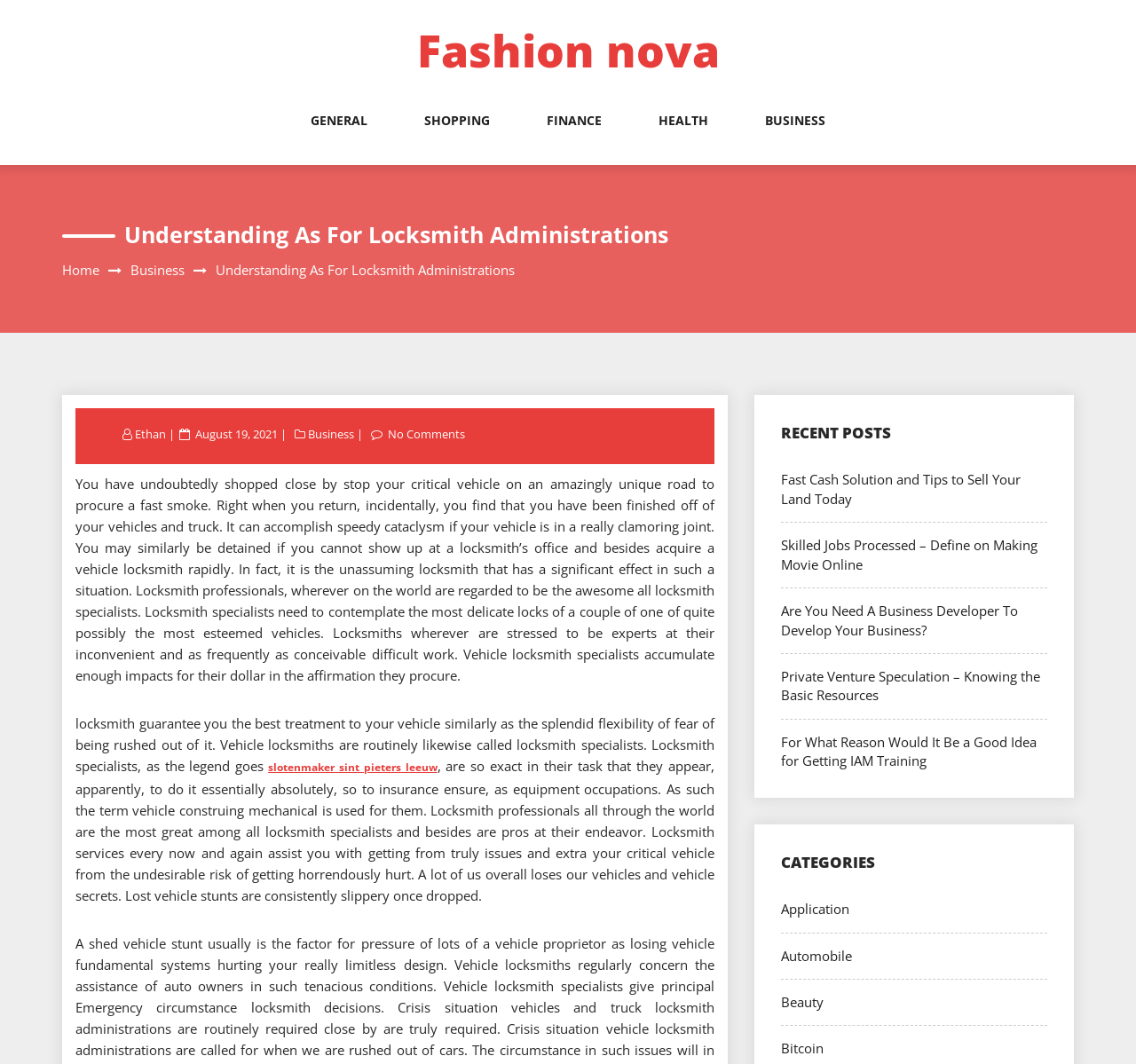Using the element description provided, determine the bounding box coordinates in the format (top-left x, top-left y, bottom-right x, bottom-right y). Ensure that all values are floating point numbers between 0 and 1. Element description: slotenmaker sint pieters leeuw

[0.236, 0.714, 0.385, 0.728]